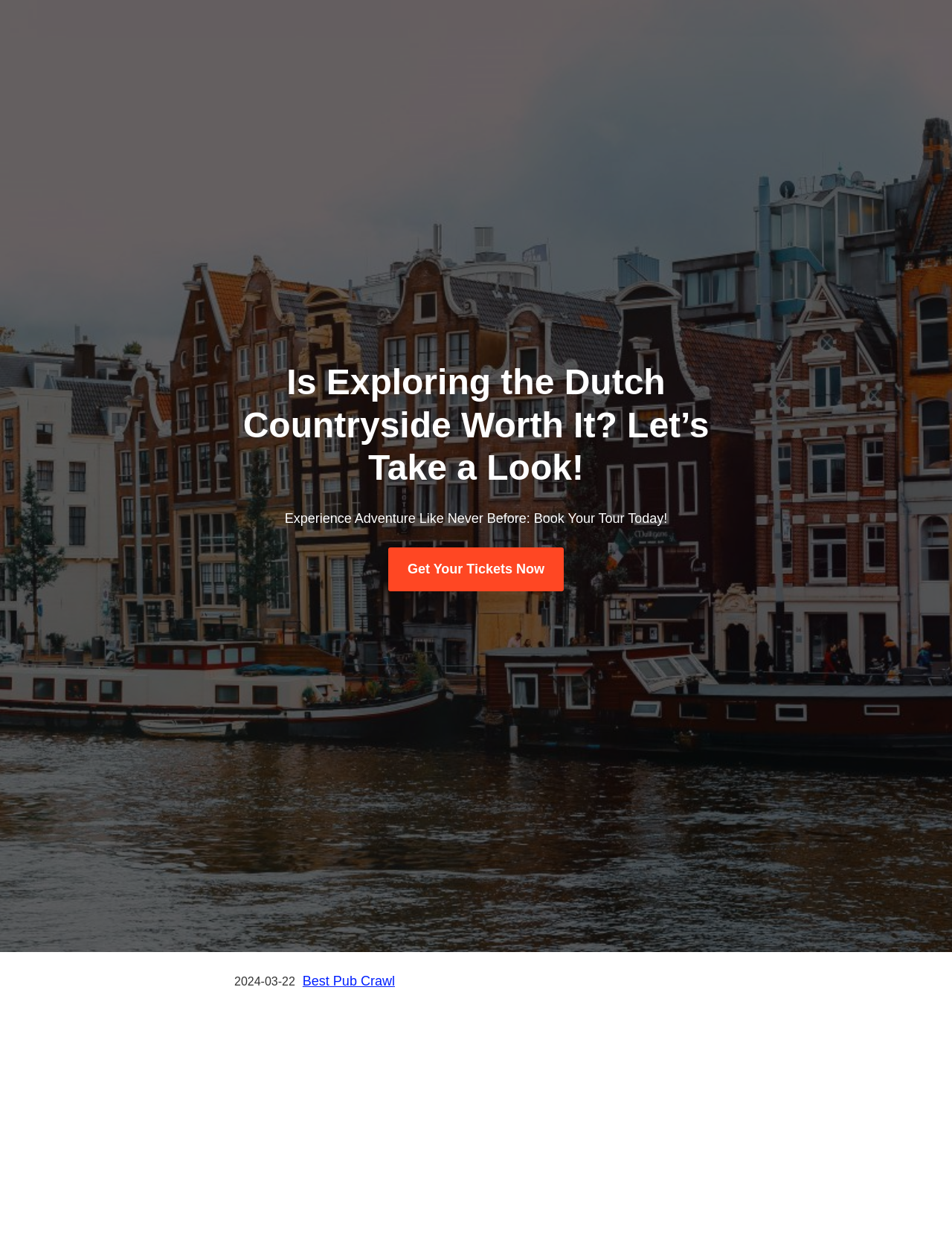What is the theme of the webpage?
Based on the screenshot, provide your answer in one word or phrase.

Travel